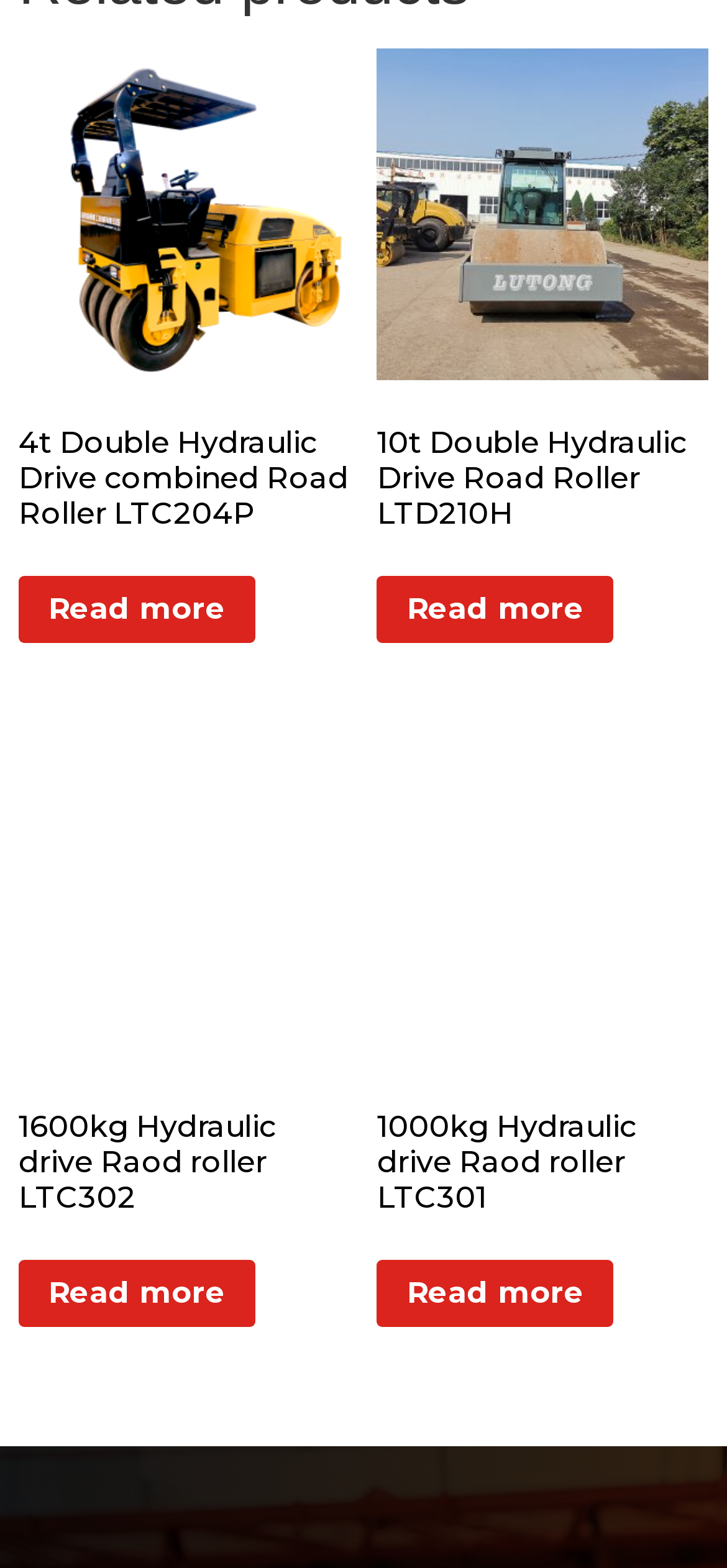Are the road rollers listed in any particular order?
Please give a detailed answer to the question using the information shown in the image.

After analyzing the bounding box coordinates of the elements, I can see that the road rollers are not listed in any particular order, such as by weight or model number. They appear to be randomly arranged on the page.